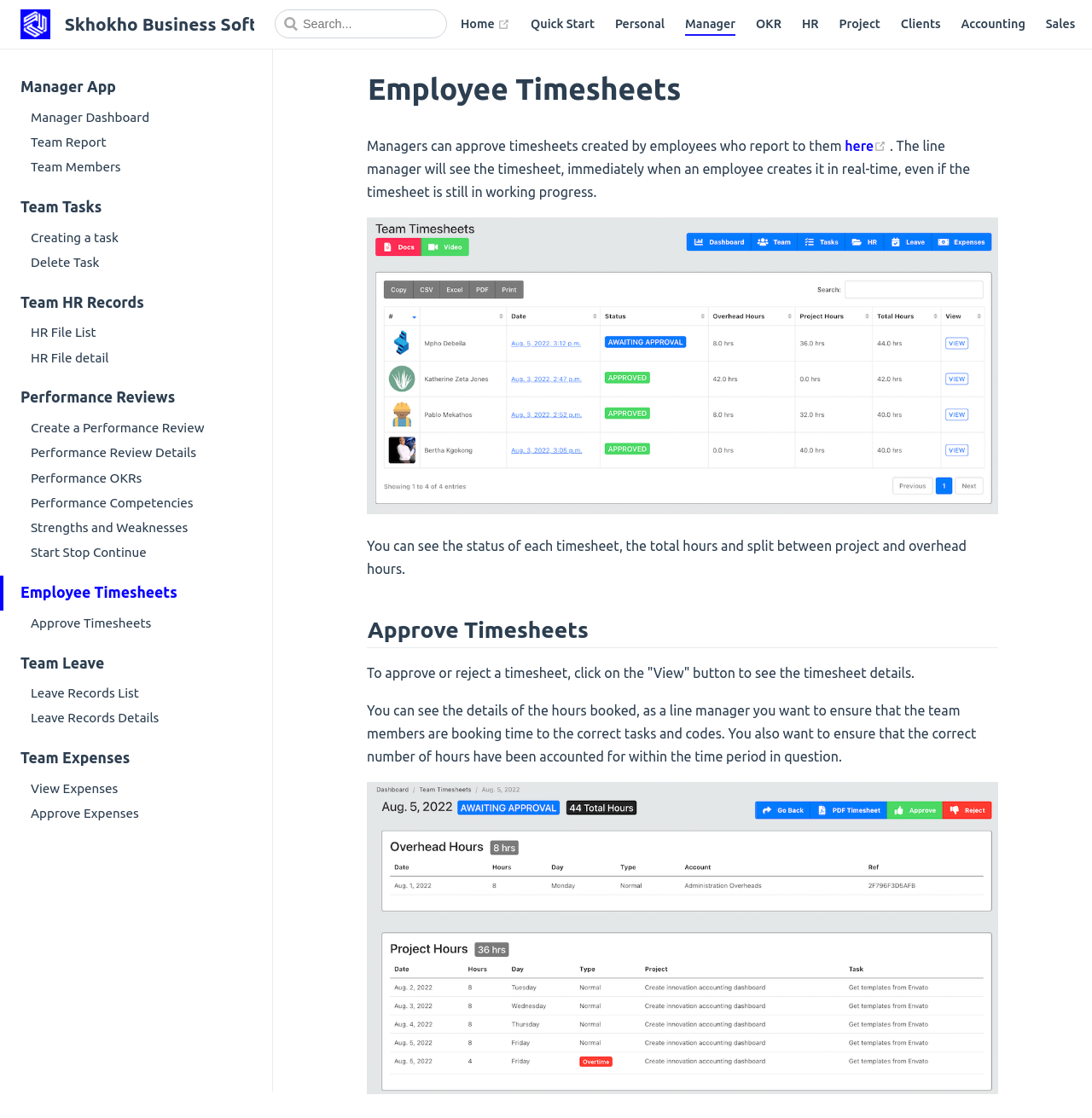Please specify the bounding box coordinates for the clickable region that will help you carry out the instruction: "Go to Home page".

[0.422, 0.013, 0.467, 0.03]